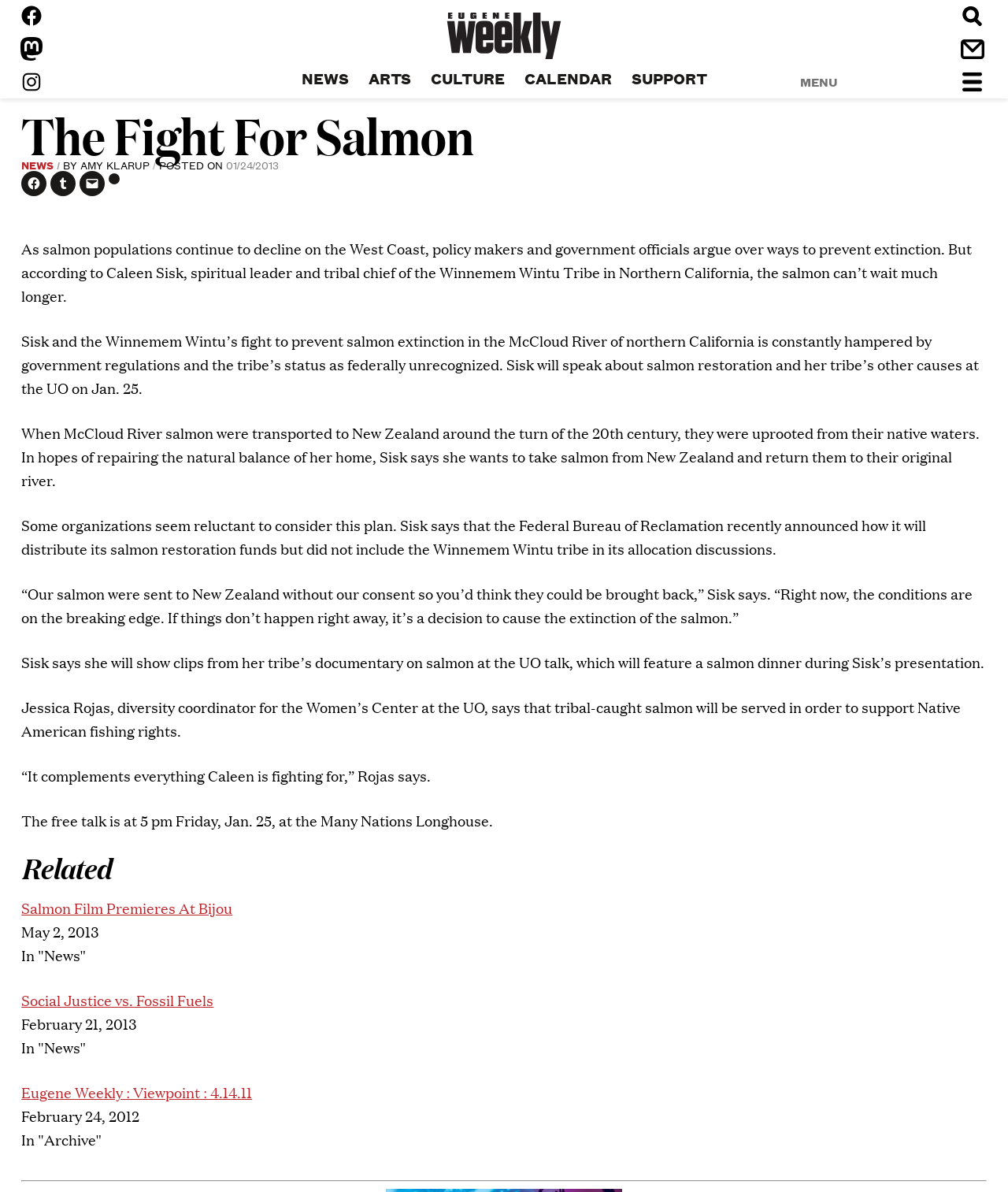Identify the bounding box coordinates of the region that should be clicked to execute the following instruction: "Click on the CONTACT US link".

[0.788, 0.028, 0.98, 0.055]